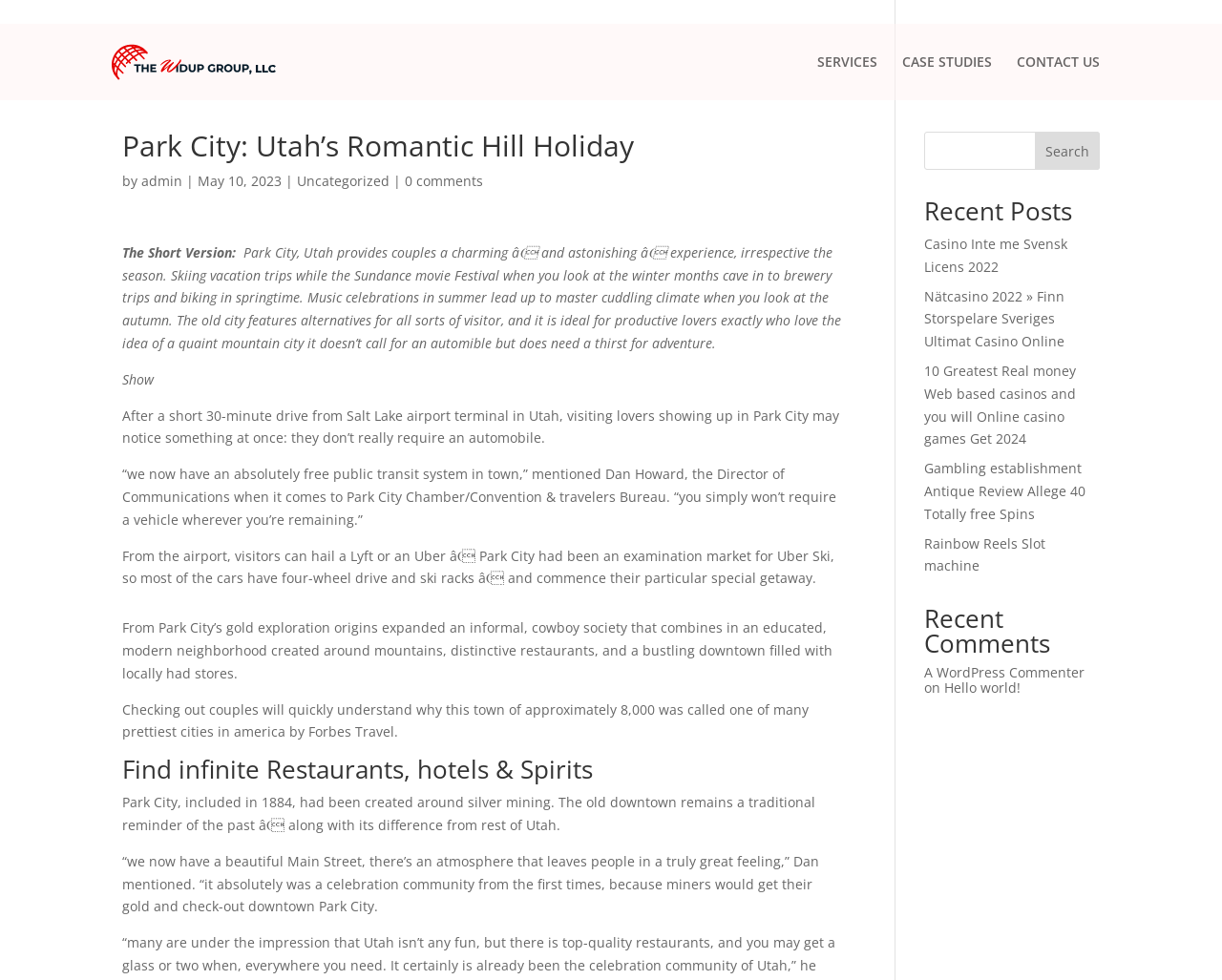Indicate the bounding box coordinates of the element that needs to be clicked to satisfy the following instruction: "Search for something". The coordinates should be four float numbers between 0 and 1, i.e., [left, top, right, bottom].

[0.756, 0.134, 0.9, 0.173]